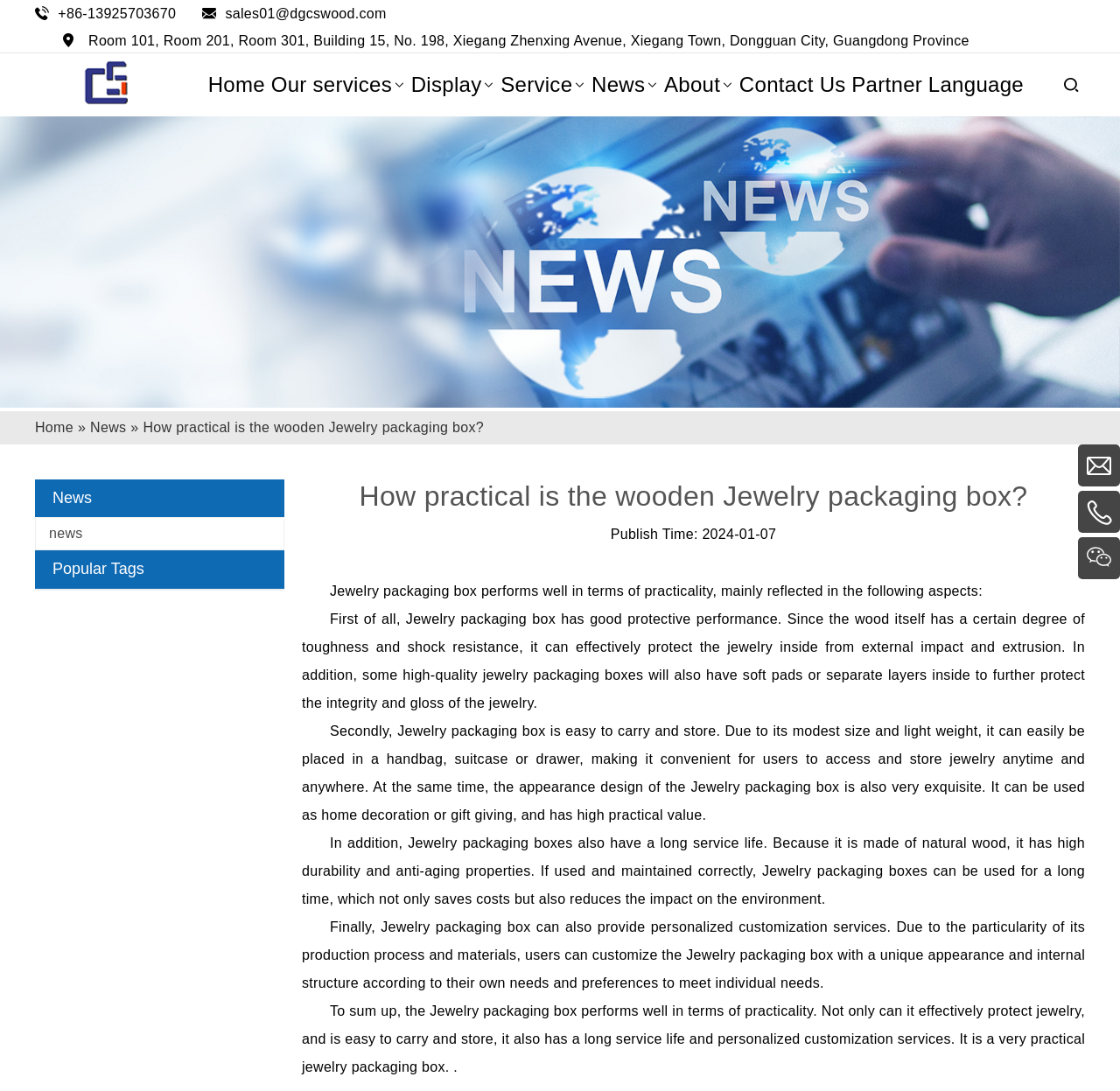Please identify the bounding box coordinates of the element on the webpage that should be clicked to follow this instruction: "Contact the company via phone". The bounding box coordinates should be given as four float numbers between 0 and 1, formatted as [left, top, right, bottom].

[0.052, 0.006, 0.157, 0.019]